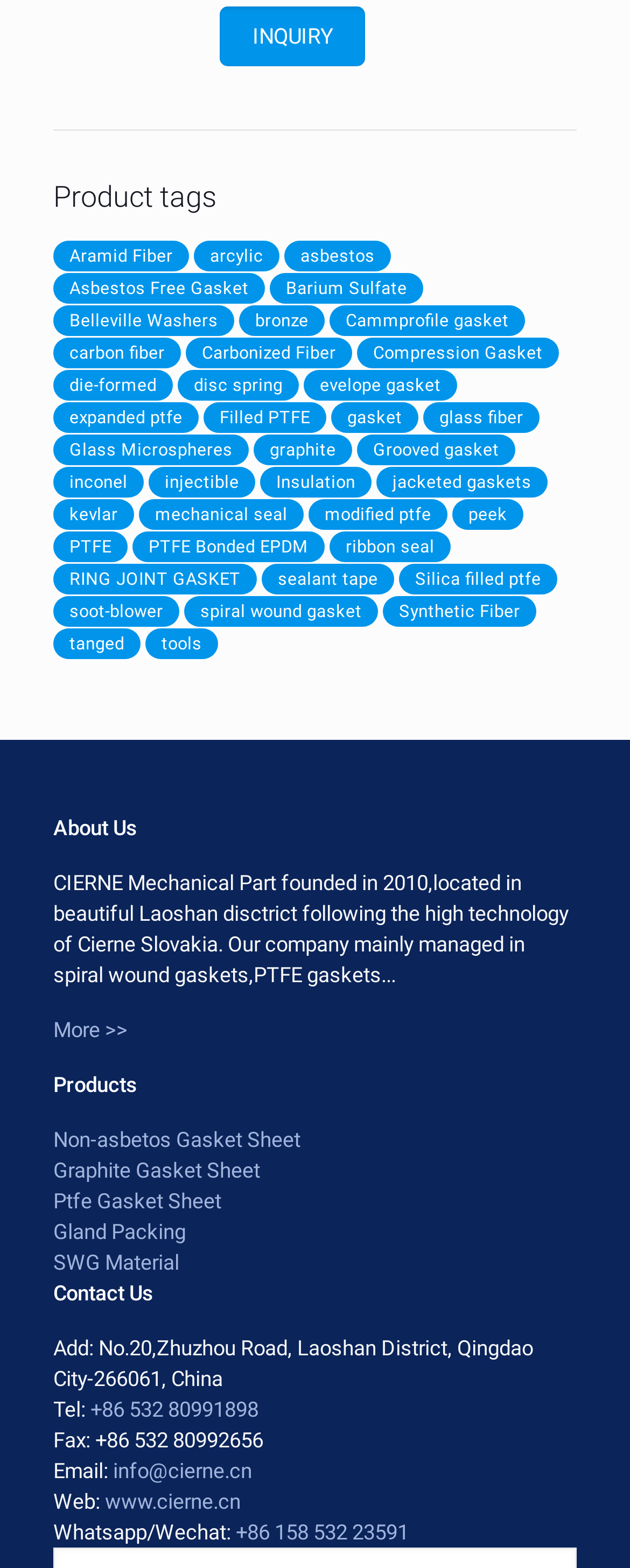Provide the bounding box coordinates of the area you need to click to execute the following instruction: "Contact via 'info@cierne.cn'".

[0.179, 0.93, 0.4, 0.946]